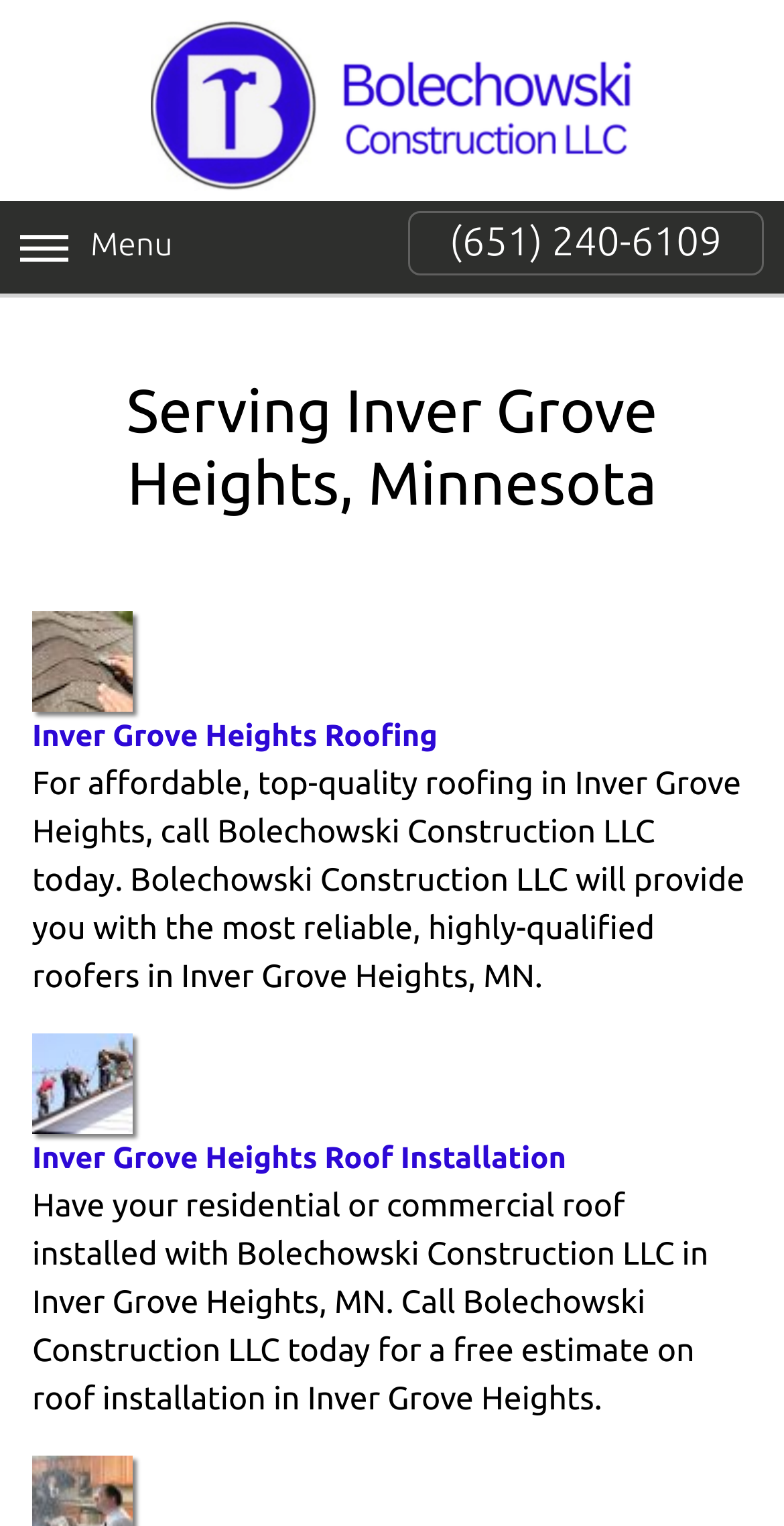What services does Bolechowski Construction LLC provide in Inver Grove Heights?
Examine the image and provide an in-depth answer to the question.

I inferred this by looking at the heading 'Serving Inver Grove Heights, Minnesota' and the subsequent links and text, which suggest that Bolechowski Construction LLC provides roofing services in Inver Grove Heights.